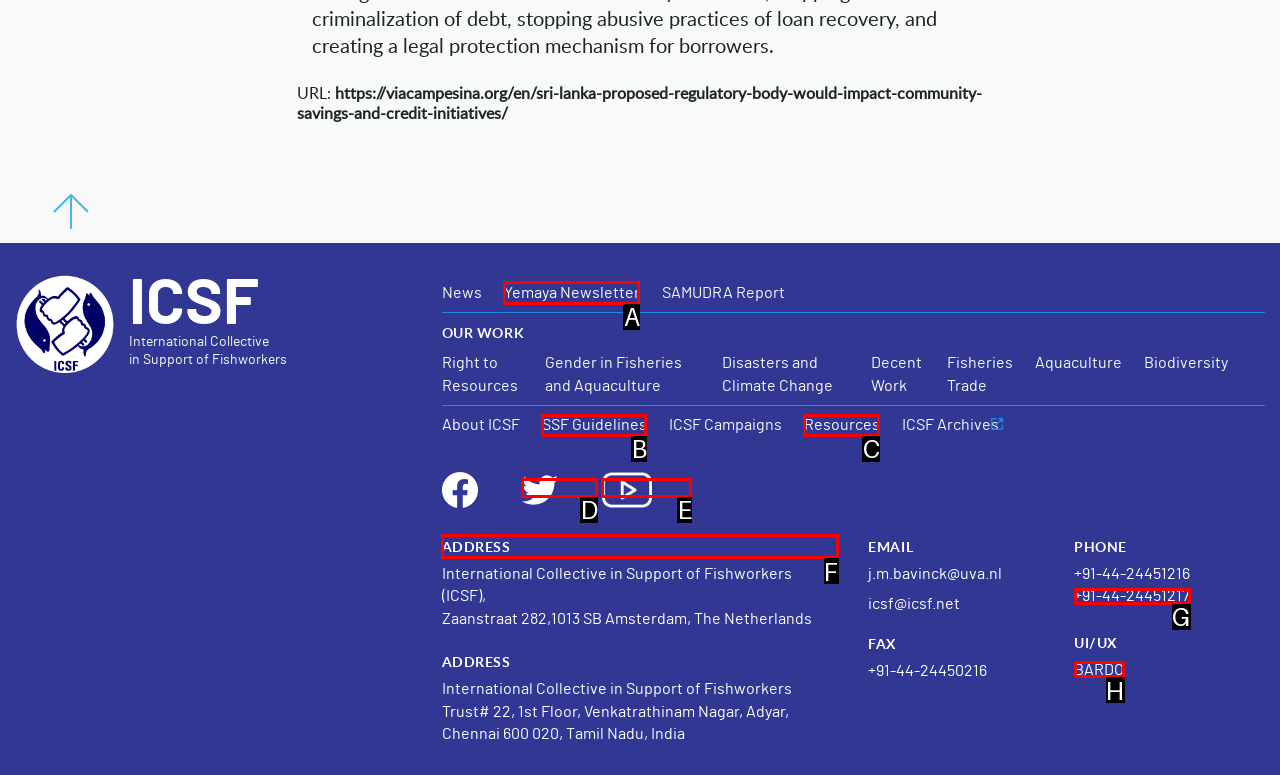Which HTML element should be clicked to perform the following task: Check the ADDRESS in Amsterdam
Reply with the letter of the appropriate option.

F